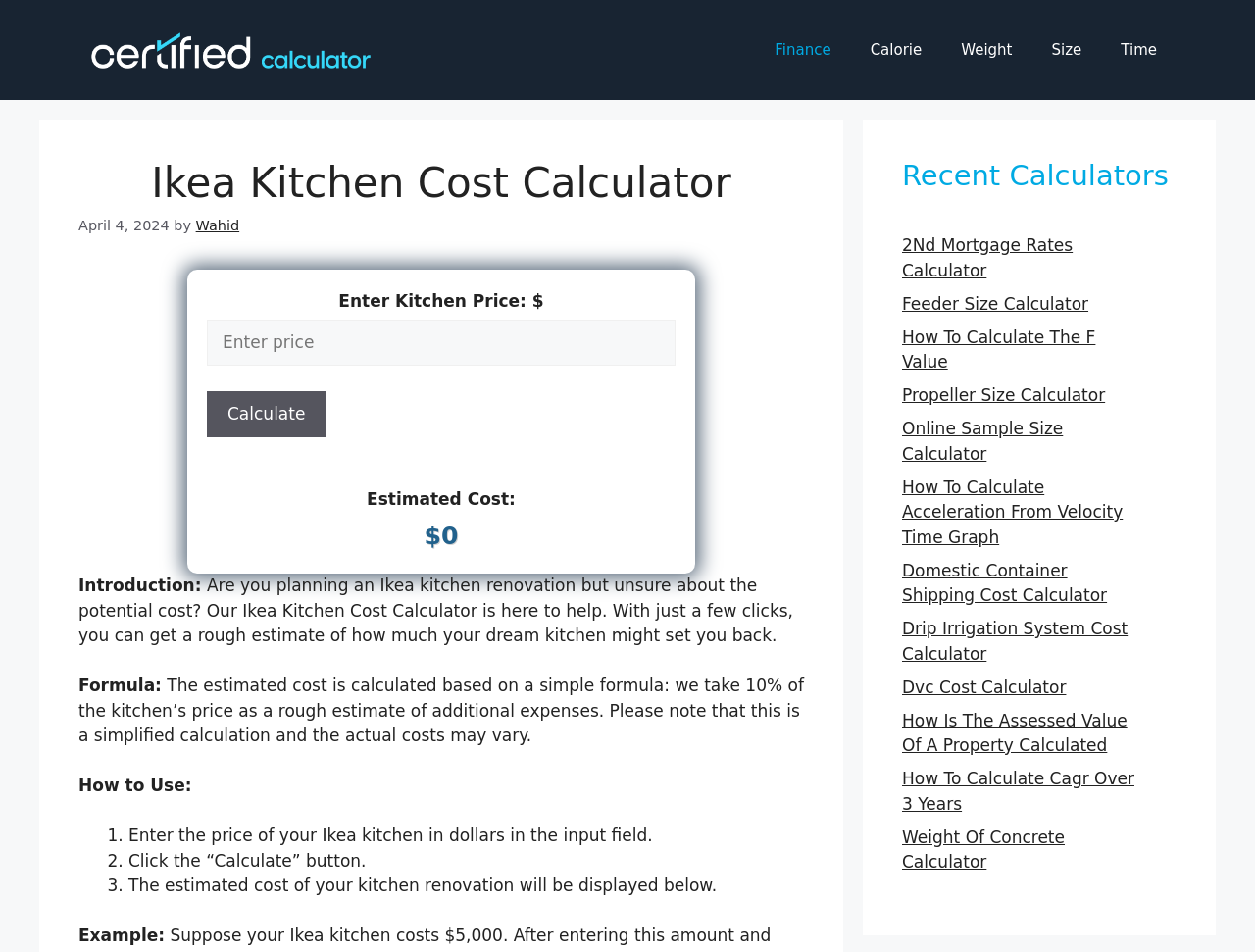Can you look at the image and give a comprehensive answer to the question:
How many steps are required to use the calculator?

The webpage provides a 'How to Use' section, which outlines three steps to use the calculator. These steps are: entering the price of the Ikea kitchen, clicking the 'Calculate' button, and viewing the estimated cost.